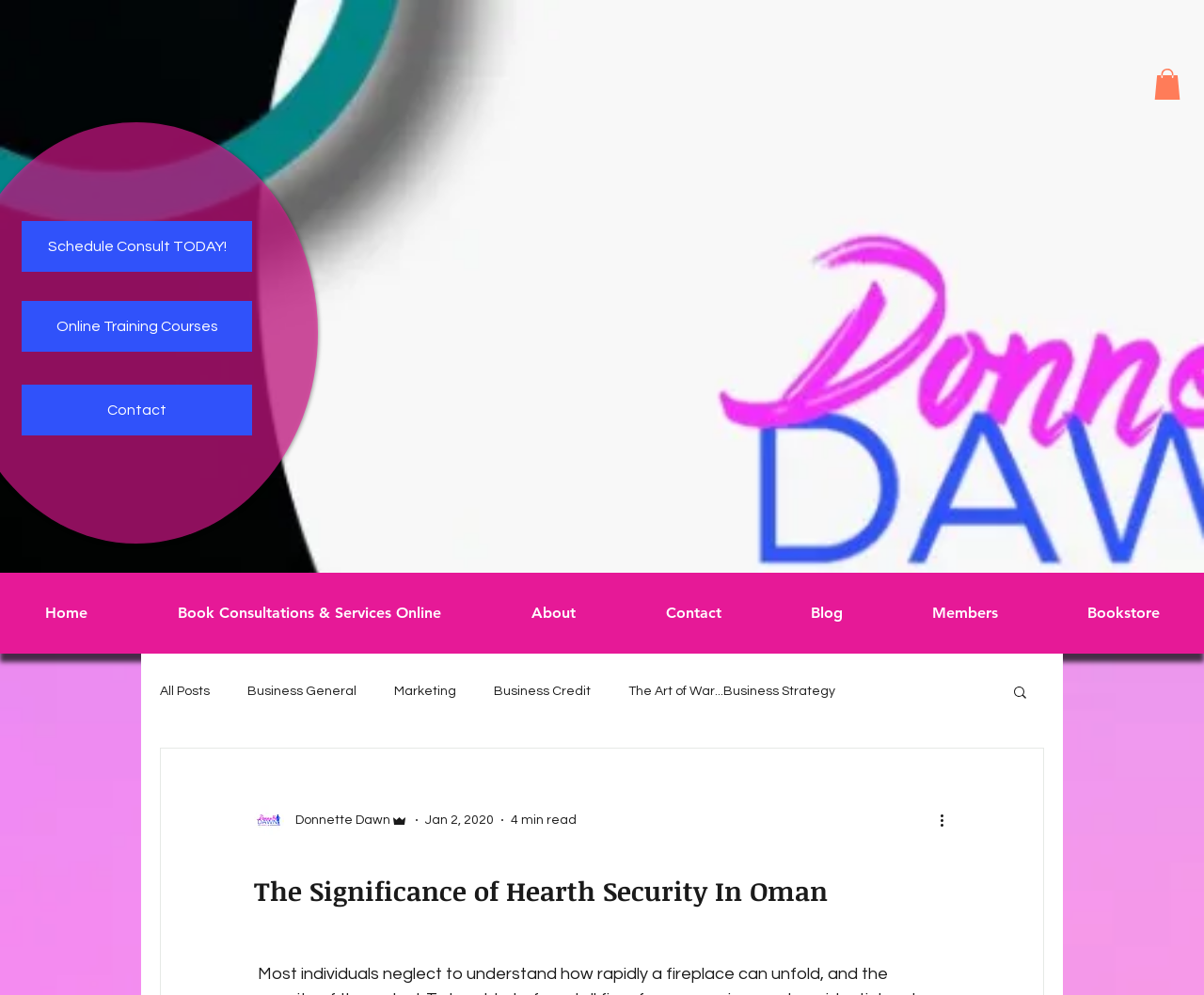Explain the webpage's layout and main content in detail.

The webpage appears to be a blog or article page focused on the significance of hearth security in Oman. At the top right corner, there is a "Log In" button accompanied by a small image. Below it, there are three links: "Contact", "Online Training Courses", and "Schedule Consult TODAY!". 

On the top right side, there is another button with an image, likely a social media or sharing icon. 

The main navigation menu is located at the middle top section of the page, with links to "Home", "Book Consultations & Services Online", "About", "Contact", "Blog", "Members", and "Bookstore". 

Below the navigation menu, there is a secondary navigation menu for the blog section, with links to various categories such as "All Posts", "Business General", "Marketing", and others. 

On the right side of the page, there is a search button with an image, and below it, there is an author's section with a writer's picture, name "Donnette Dawn", and a title "Admin". The author's information is accompanied by the date "Jan 2, 2020" and a "4 min read" indicator. 

There is also a "More actions" button with an image, likely providing additional options for the article. 

The main content of the page is headed by a title "The Significance of Hearth Security In Oman", which is prominently displayed at the center of the page.